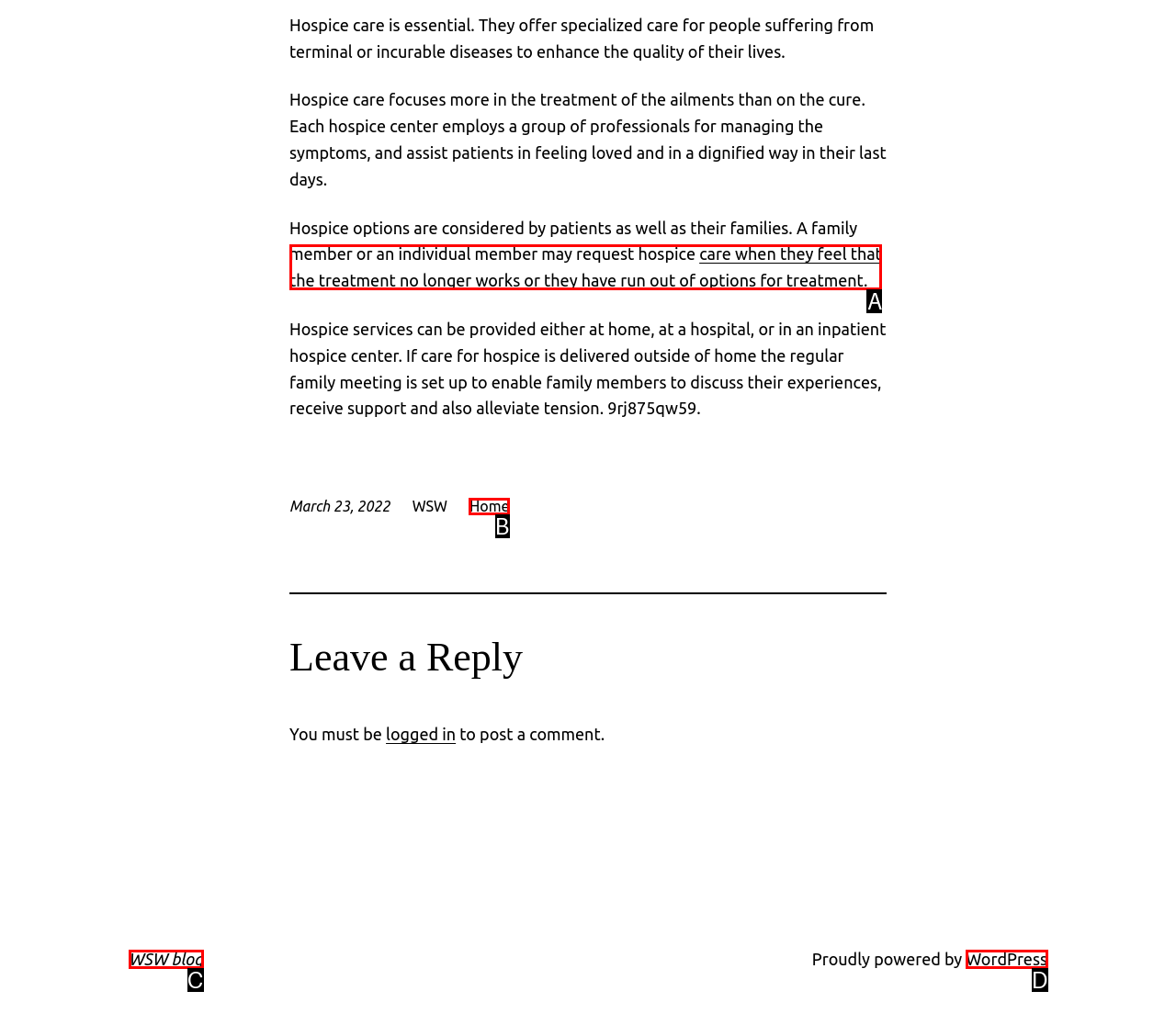Please identify the UI element that matches the description: Home
Respond with the letter of the correct option.

B